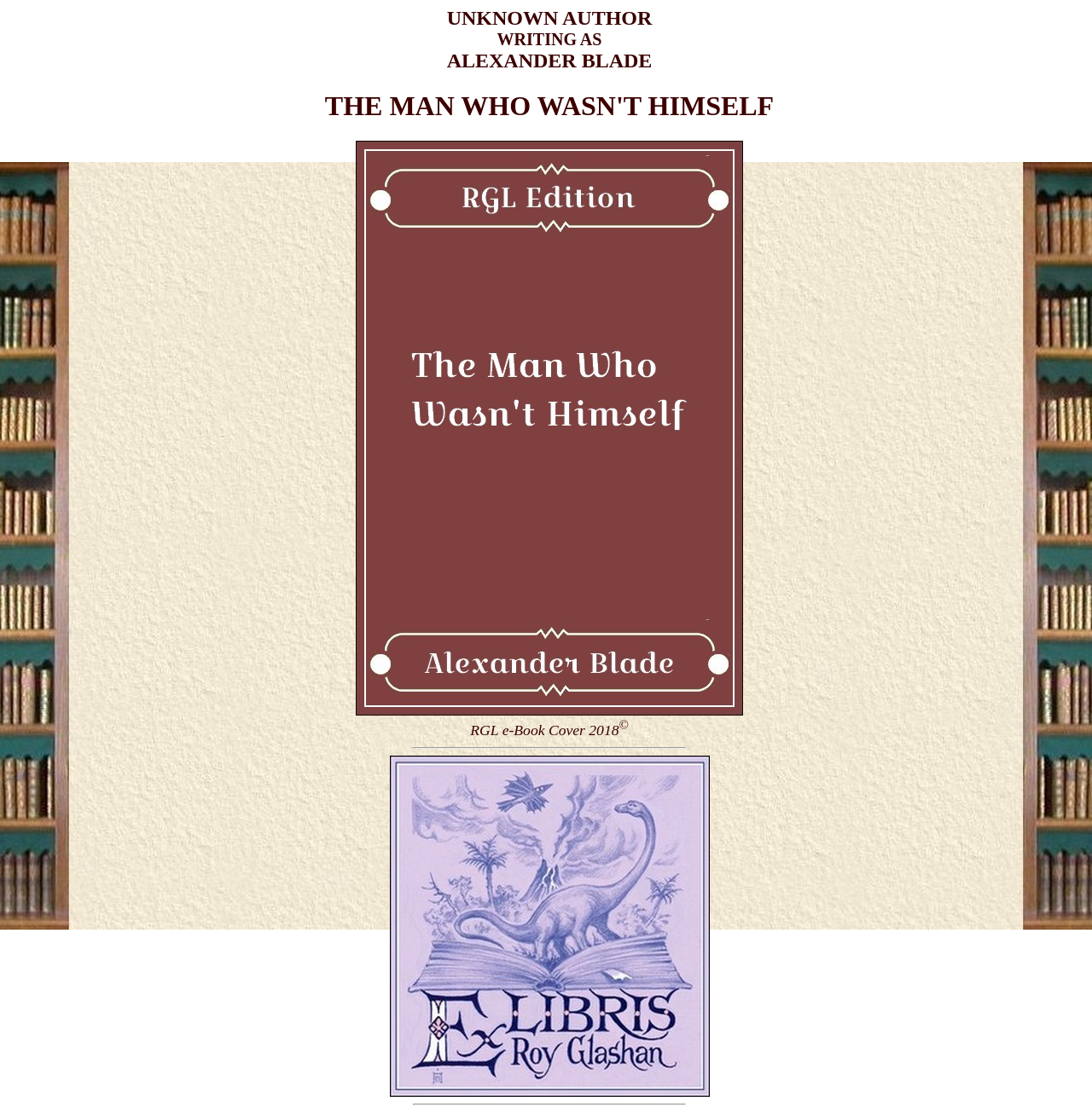Please determine and provide the text content of the webpage's heading.

THE MAN WHO WASN'T HIMSELF